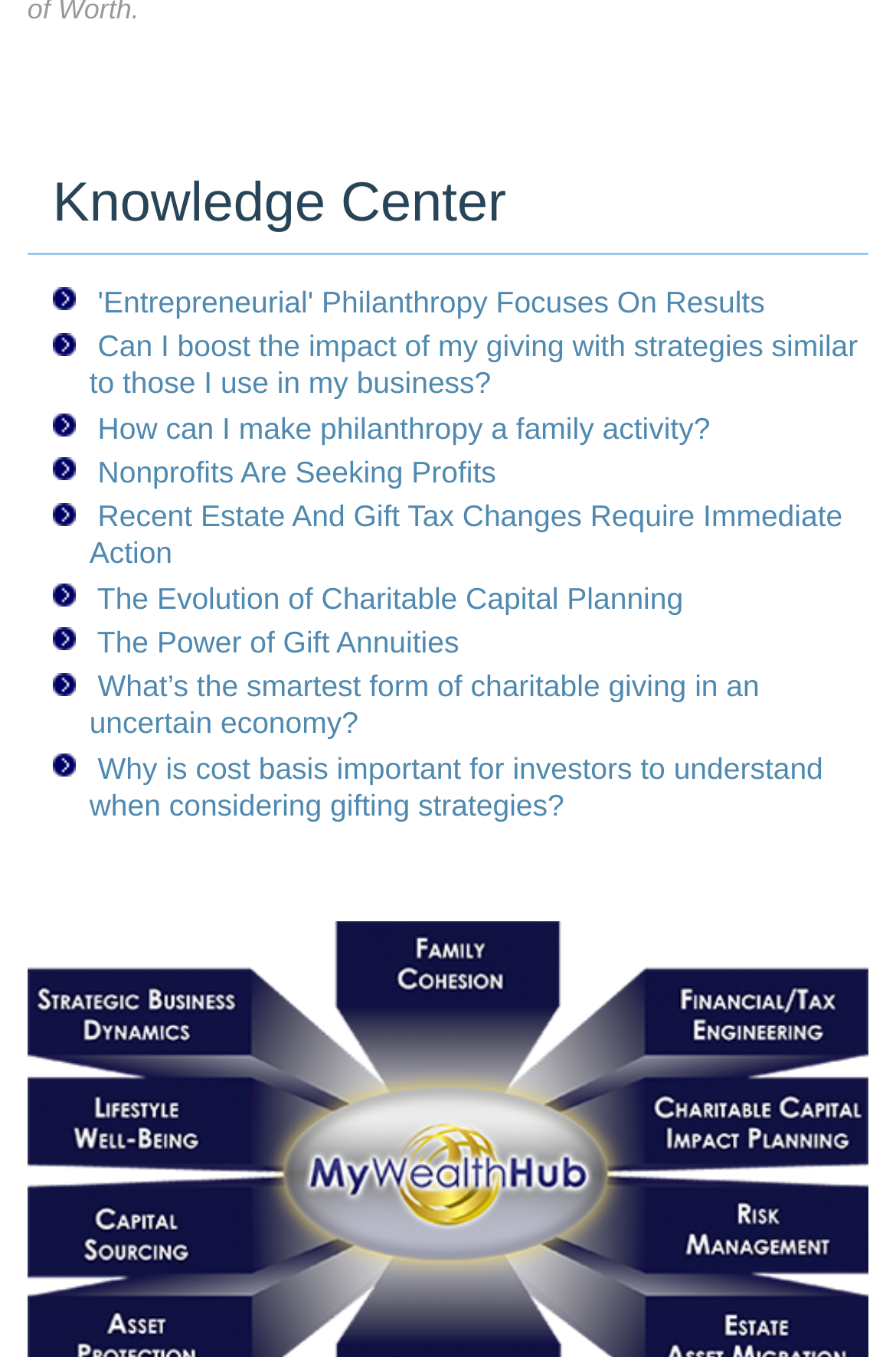Predict the bounding box coordinates of the area that should be clicked to accomplish the following instruction: "Discover the Power of Gift Annuities". The bounding box coordinates should consist of four float numbers between 0 and 1, i.e., [left, top, right, bottom].

[0.108, 0.46, 0.512, 0.486]